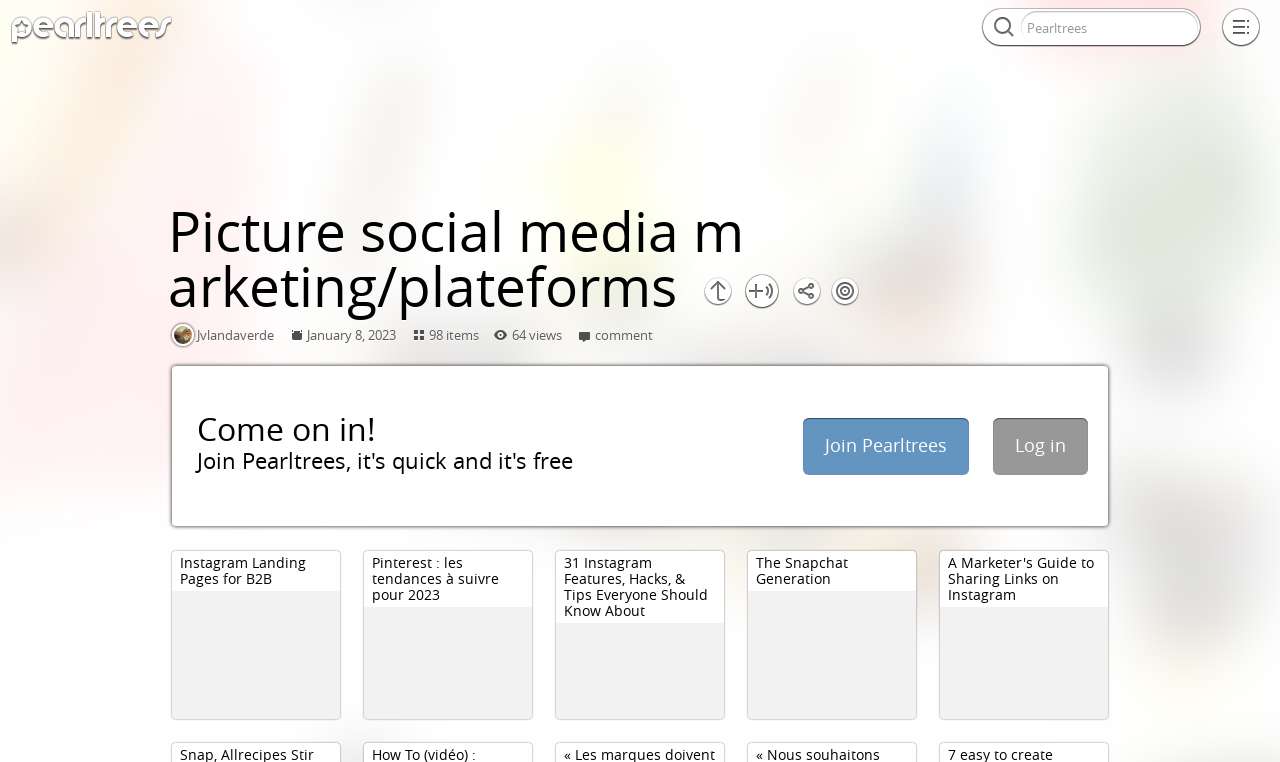Refer to the image and offer a detailed explanation in response to the question: How many items are in the collection?

I found the StaticText element with the text '98' which is located near the top of the page, next to the text 'items', indicating that it is the number of items in the collection.